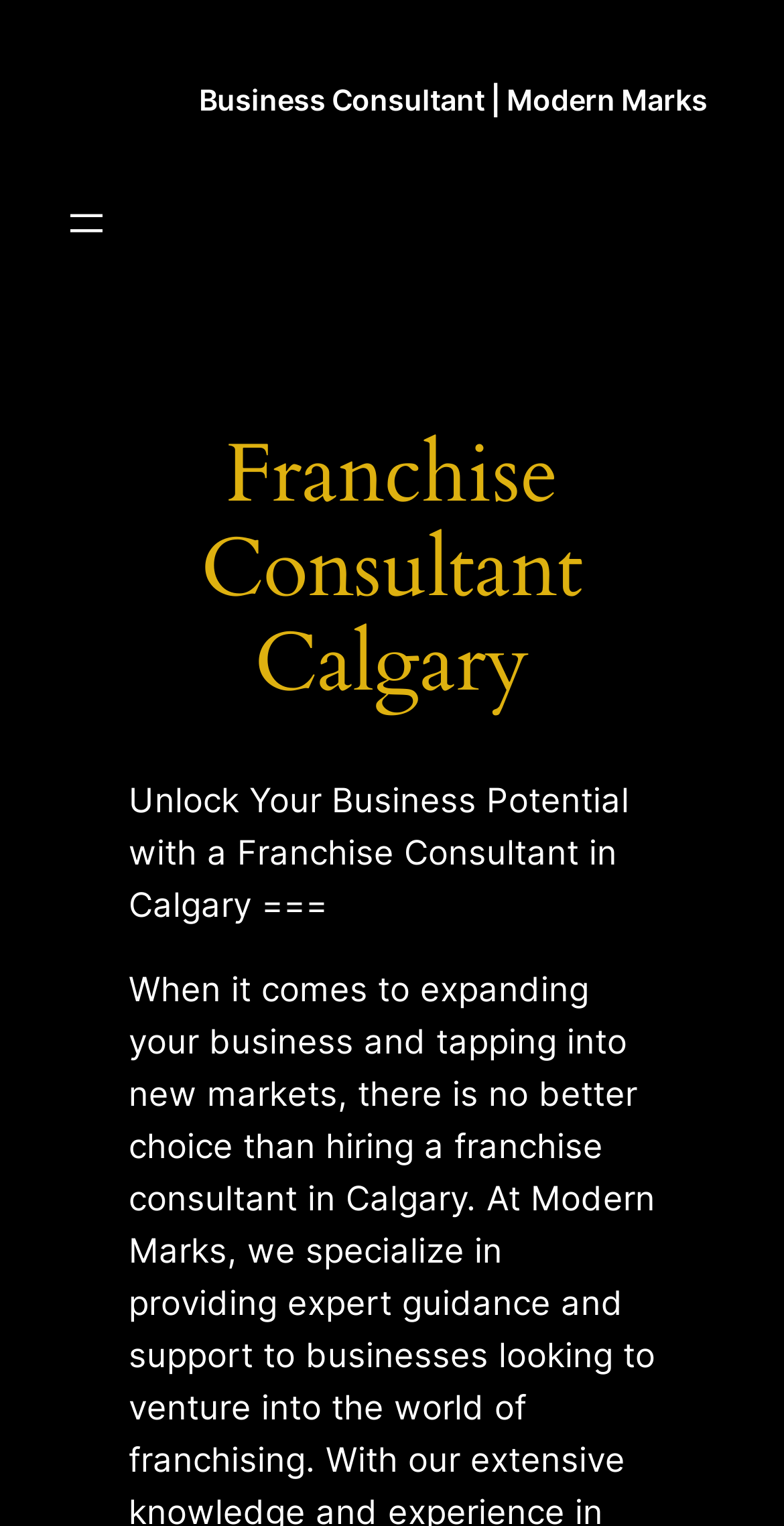Determine the bounding box coordinates (top-left x, top-left y, bottom-right x, bottom-right y) of the UI element described in the following text: alt="Modern Marks Business Consultants"

[0.08, 0.026, 0.234, 0.105]